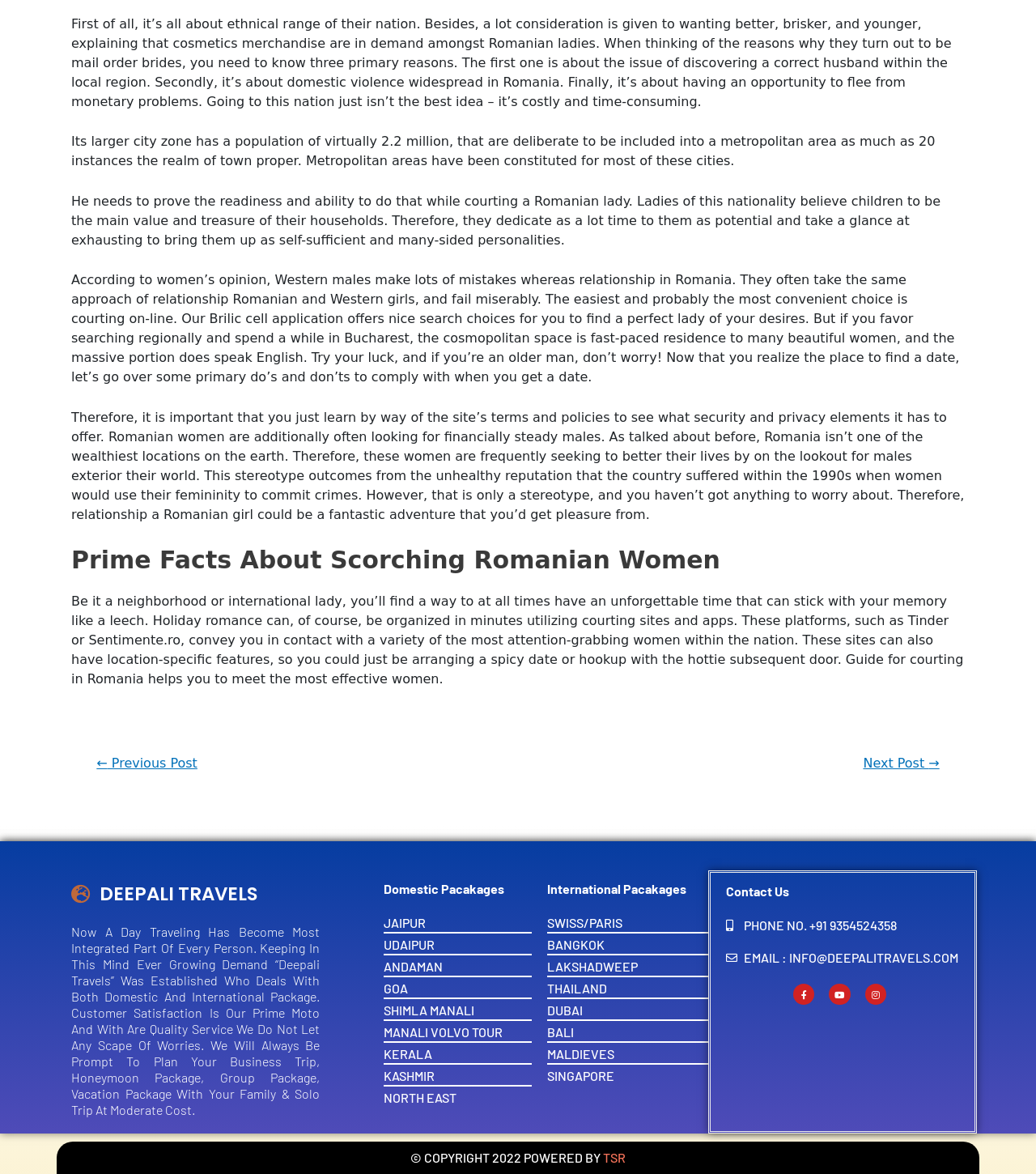What is the main topic of the webpage?
Please provide a detailed and comprehensive answer to the question.

Based on the content of the webpage, it appears to be discussing Romanian women and their characteristics, as well as providing information about travel and tourism in Romania and other countries.